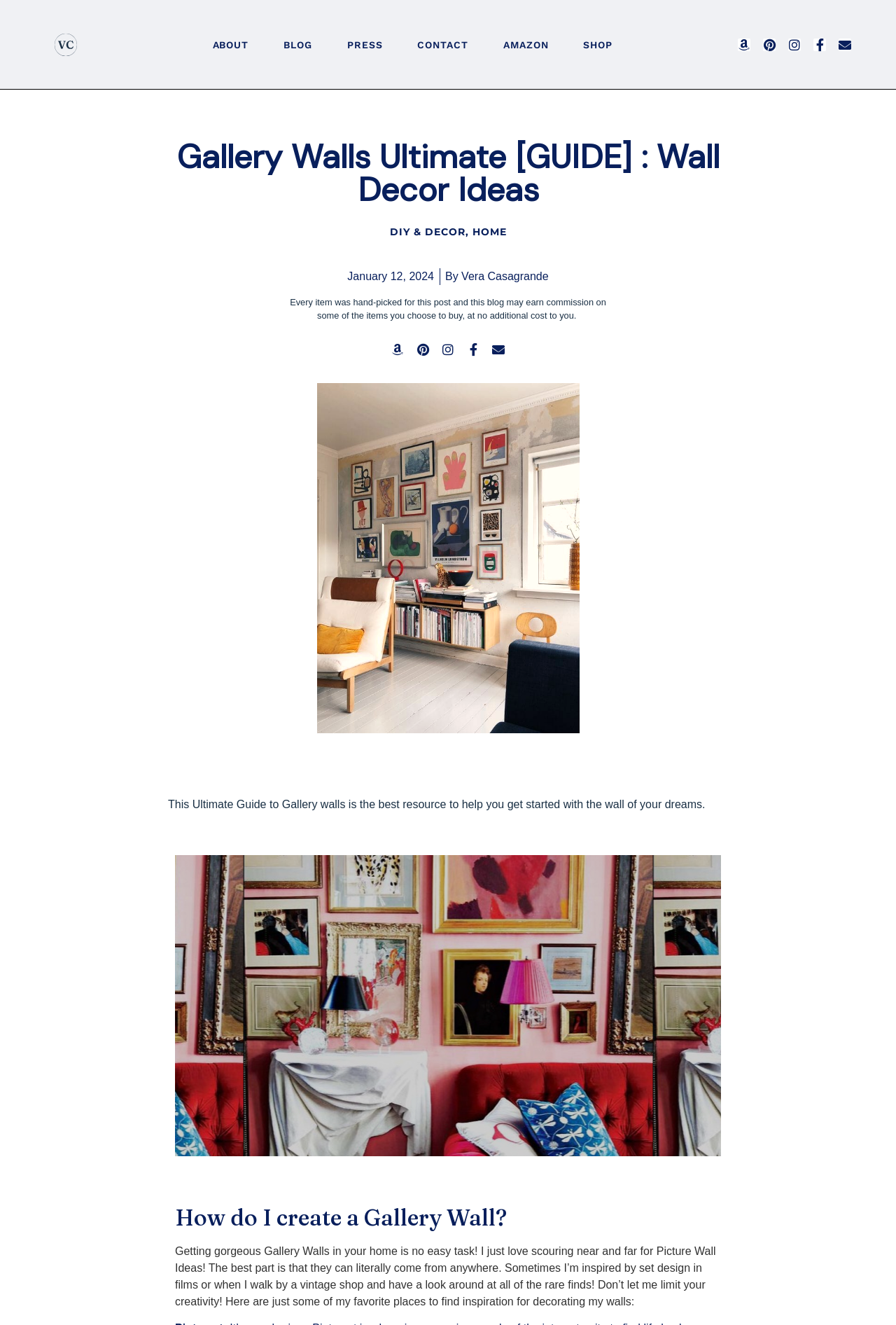Give a concise answer of one word or phrase to the question: 
Who is the author of the blog post?

Vera Casagrande